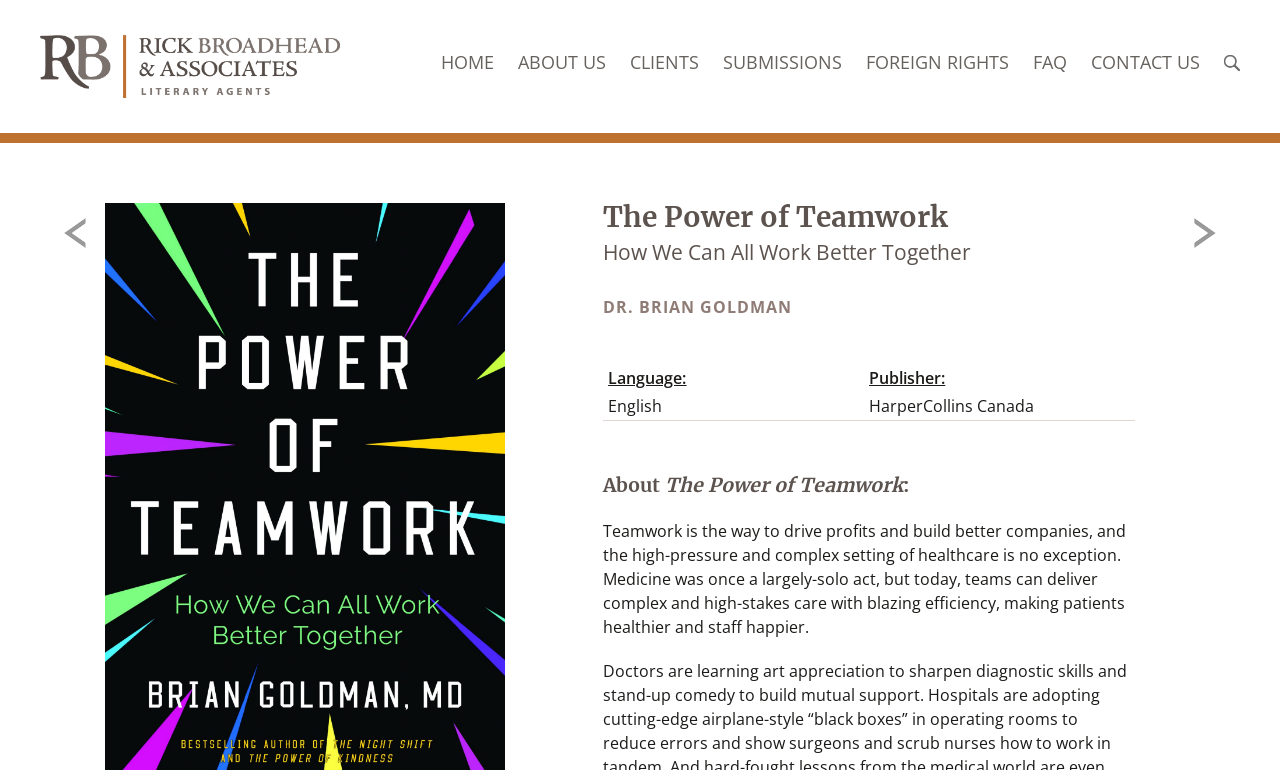Answer in one word or a short phrase: 
What is the publisher of the book 'The Power of Teamwork'?

HarperCollins Canada